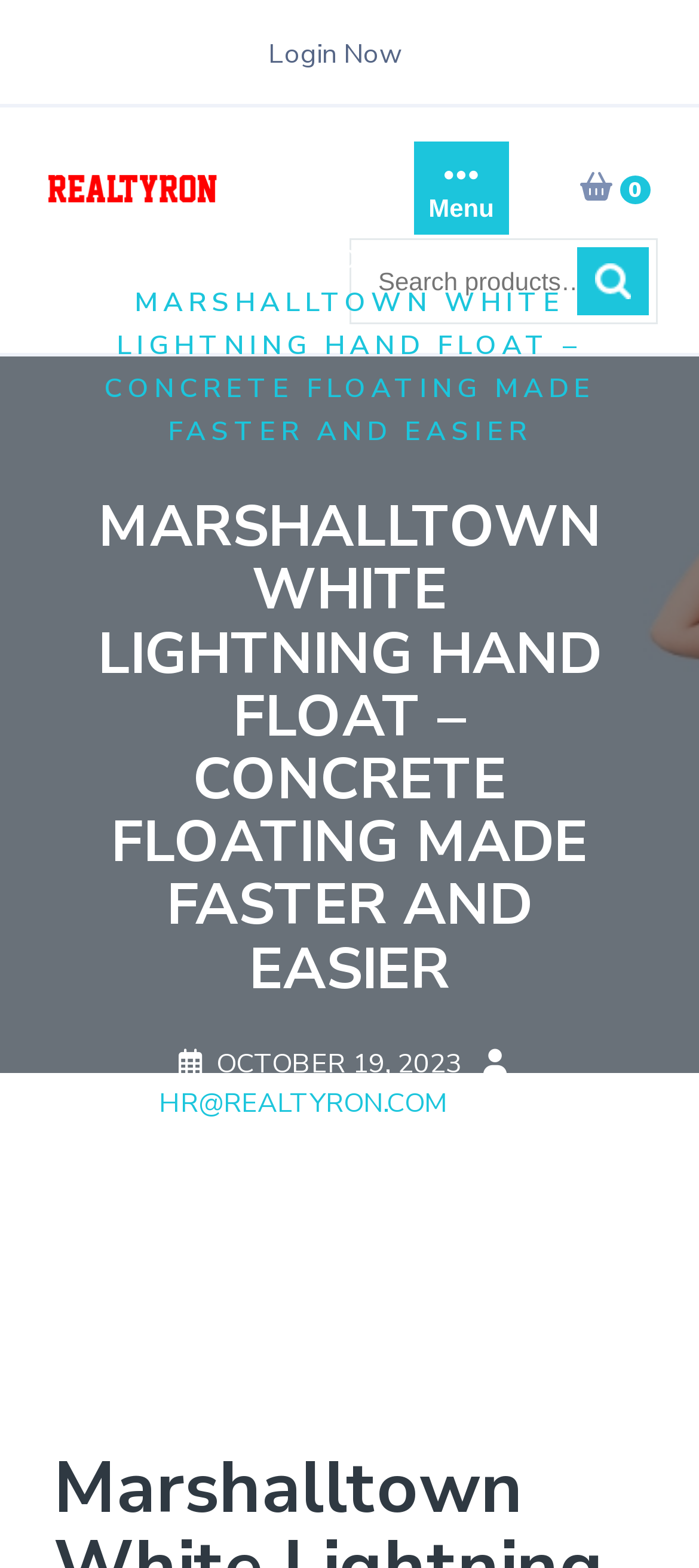How many comments are there on this article?
Use the image to answer the question with a single word or phrase.

0